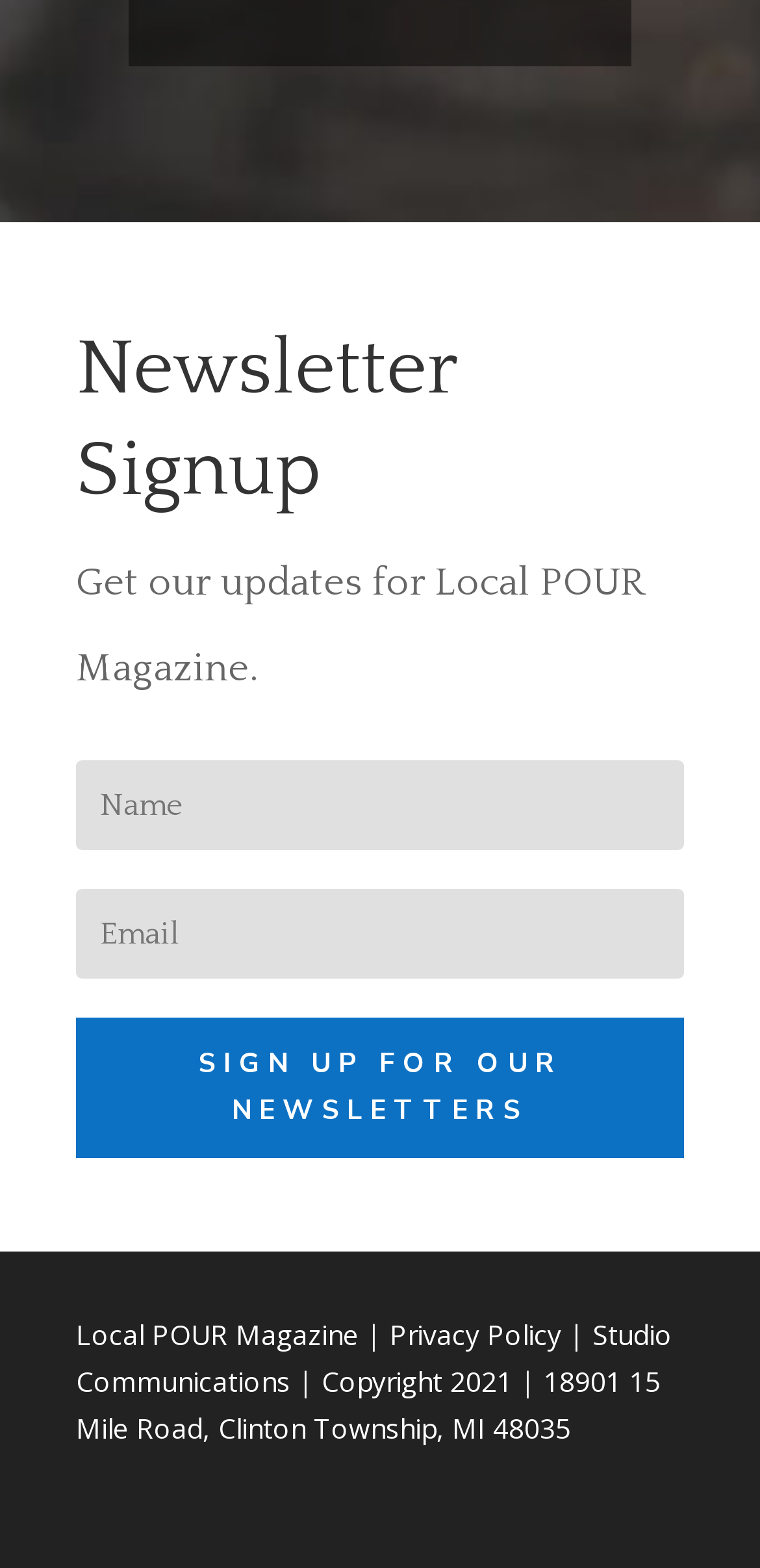Provide the bounding box coordinates, formatted as (top-left x, top-left y, bottom-right x, bottom-right y), with all values being floating point numbers between 0 and 1. Identify the bounding box of the UI element that matches the description: title="Havi Engineering"

None